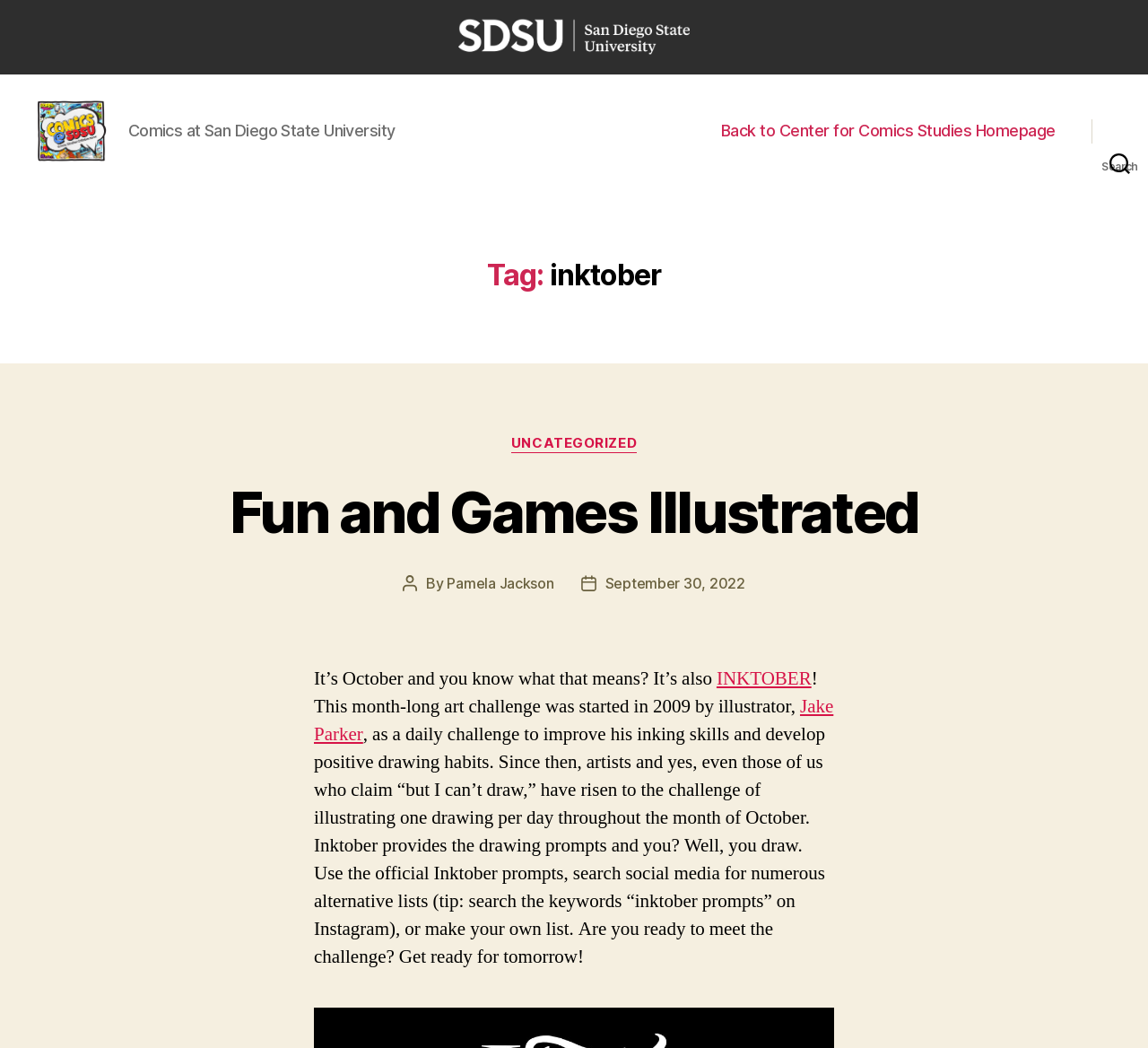Please determine the bounding box coordinates of the element to click on in order to accomplish the following task: "Read more about INKTOBER". Ensure the coordinates are four float numbers ranging from 0 to 1, i.e., [left, top, right, bottom].

[0.624, 0.653, 0.707, 0.676]